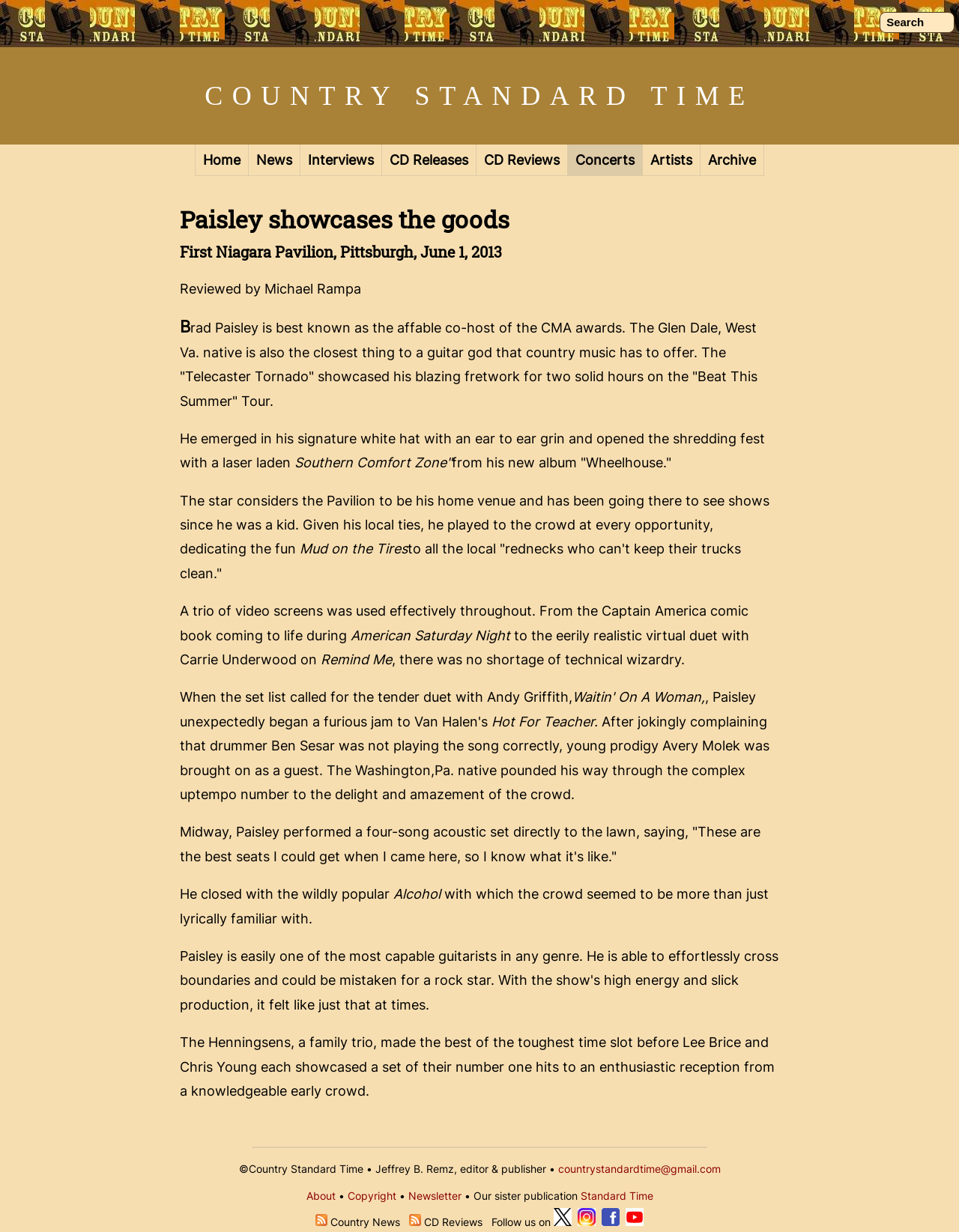Identify the bounding box for the UI element specified in this description: "CD Reviews". The coordinates must be four float numbers between 0 and 1, formatted as [left, top, right, bottom].

[0.497, 0.117, 0.592, 0.143]